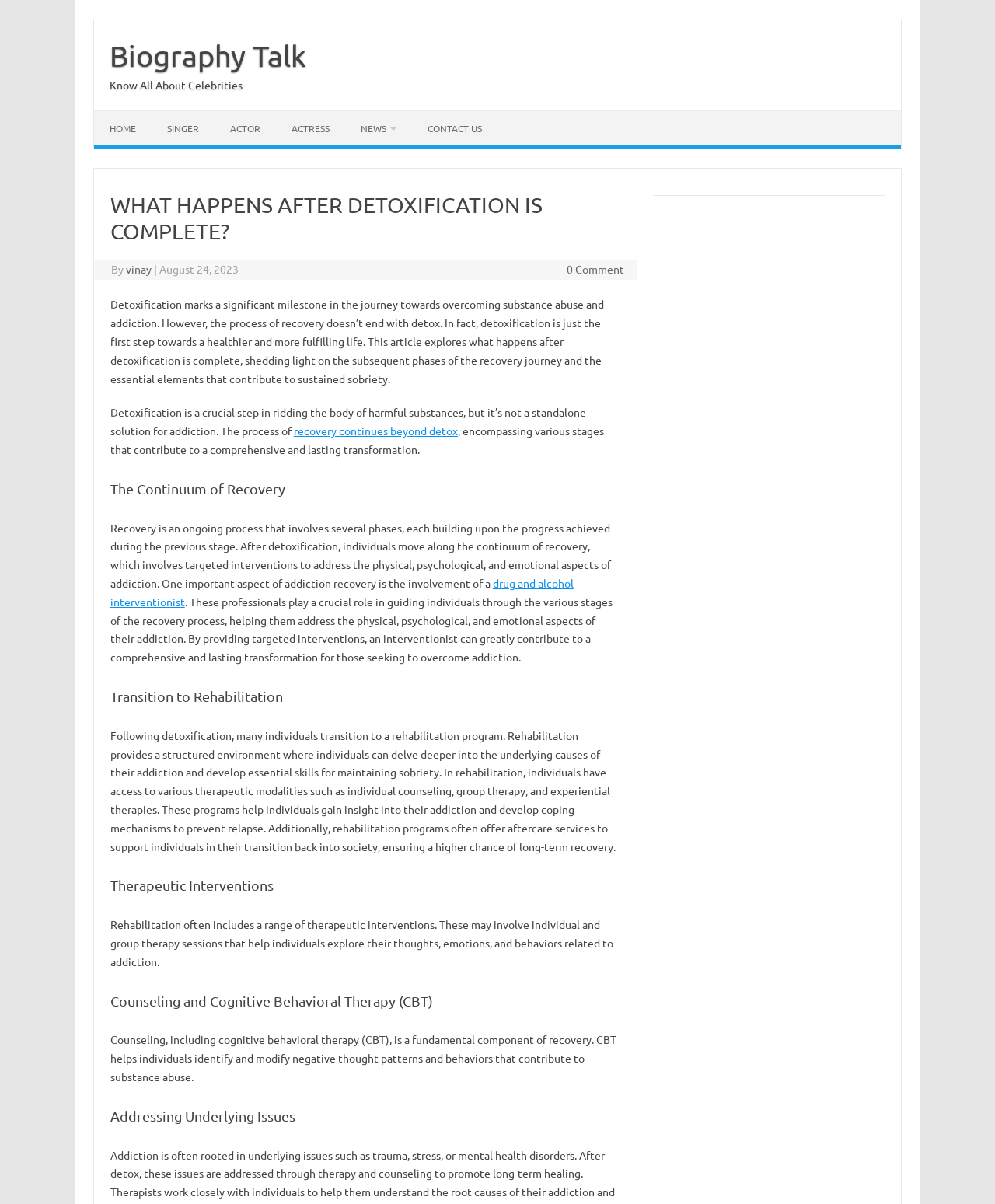From the screenshot, find the bounding box of the UI element matching this description: "contact us". Supply the bounding box coordinates in the form [left, top, right, bottom], each a float between 0 and 1.

[0.414, 0.092, 0.5, 0.121]